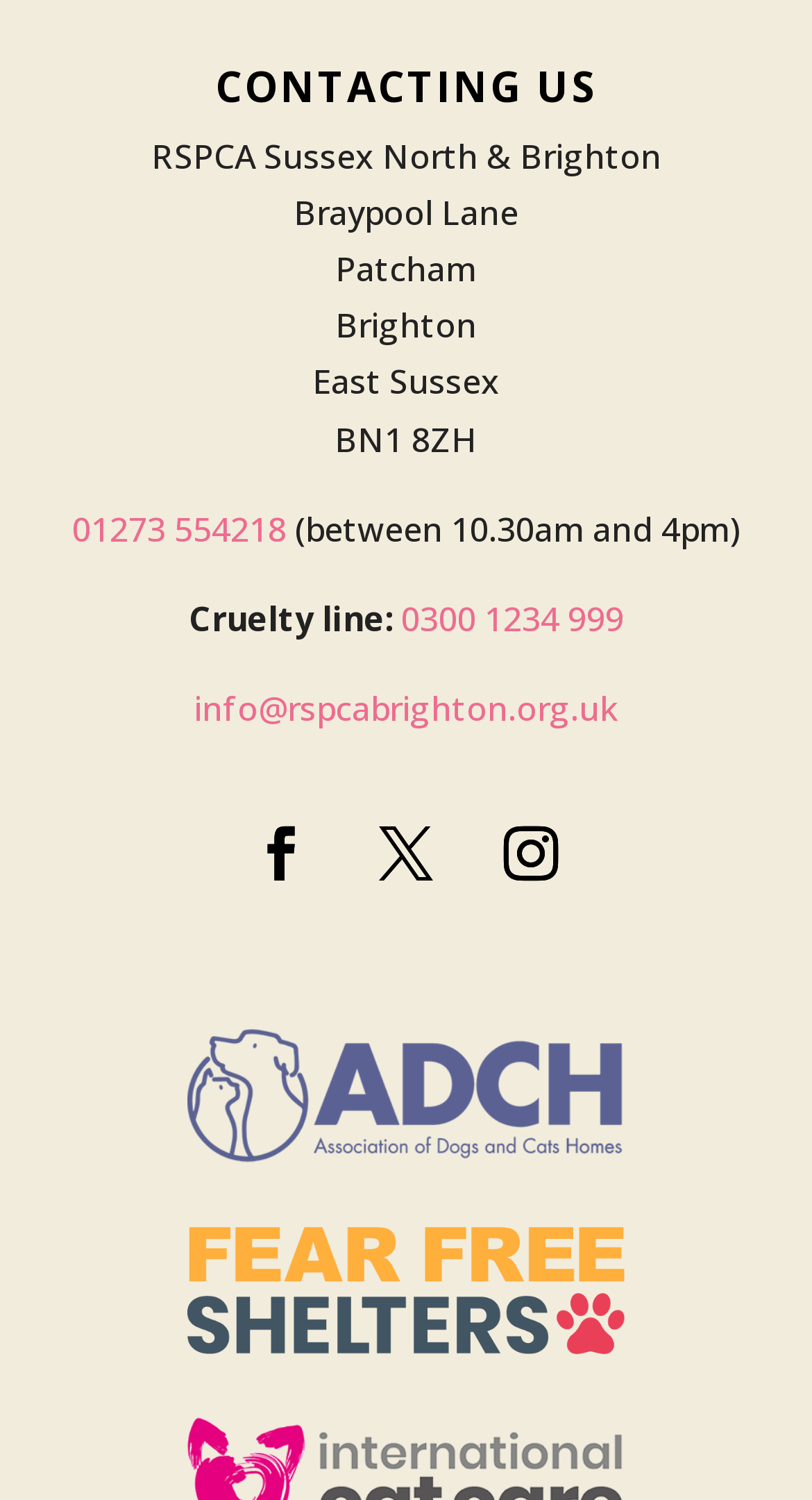What is the phone number for general inquiries?
Using the picture, provide a one-word or short phrase answer.

01273 554218